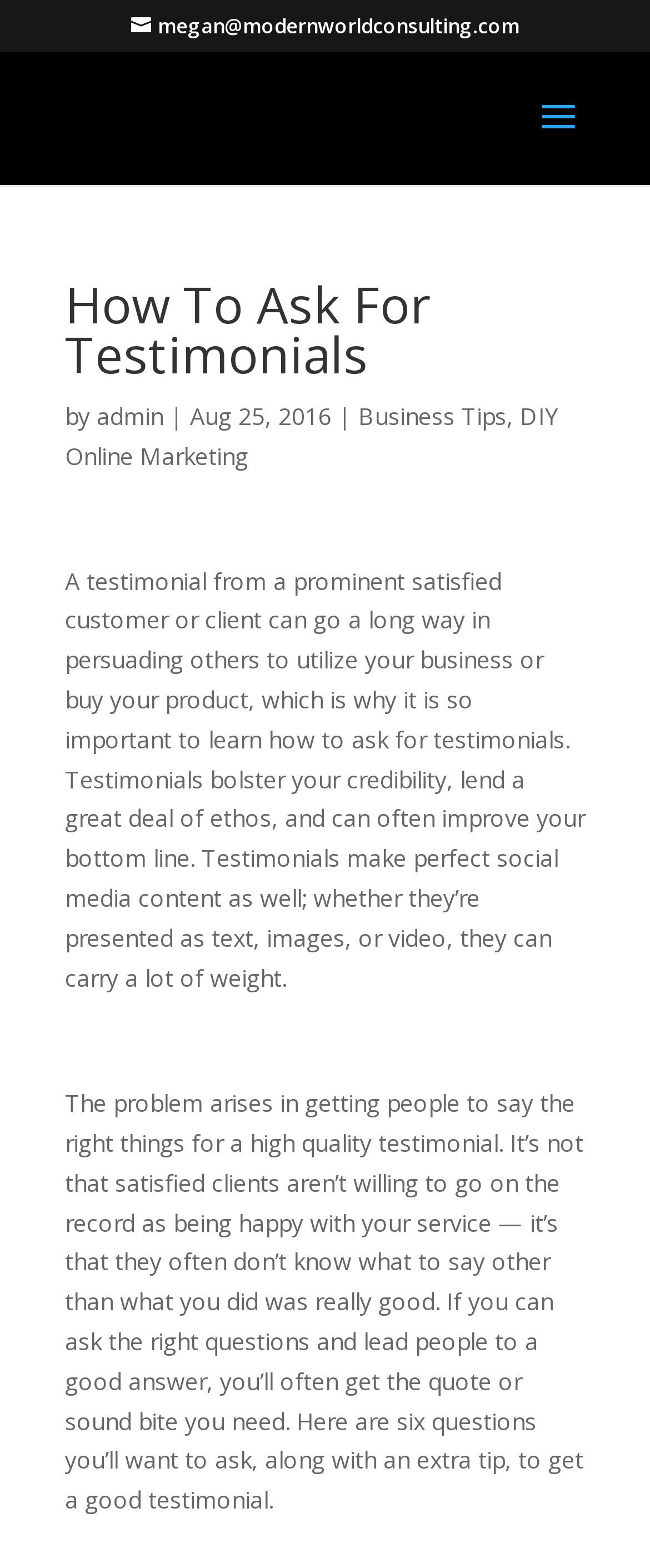How many questions are suggested to ask to get a good testimonial?
Refer to the image and provide a concise answer in one word or phrase.

six